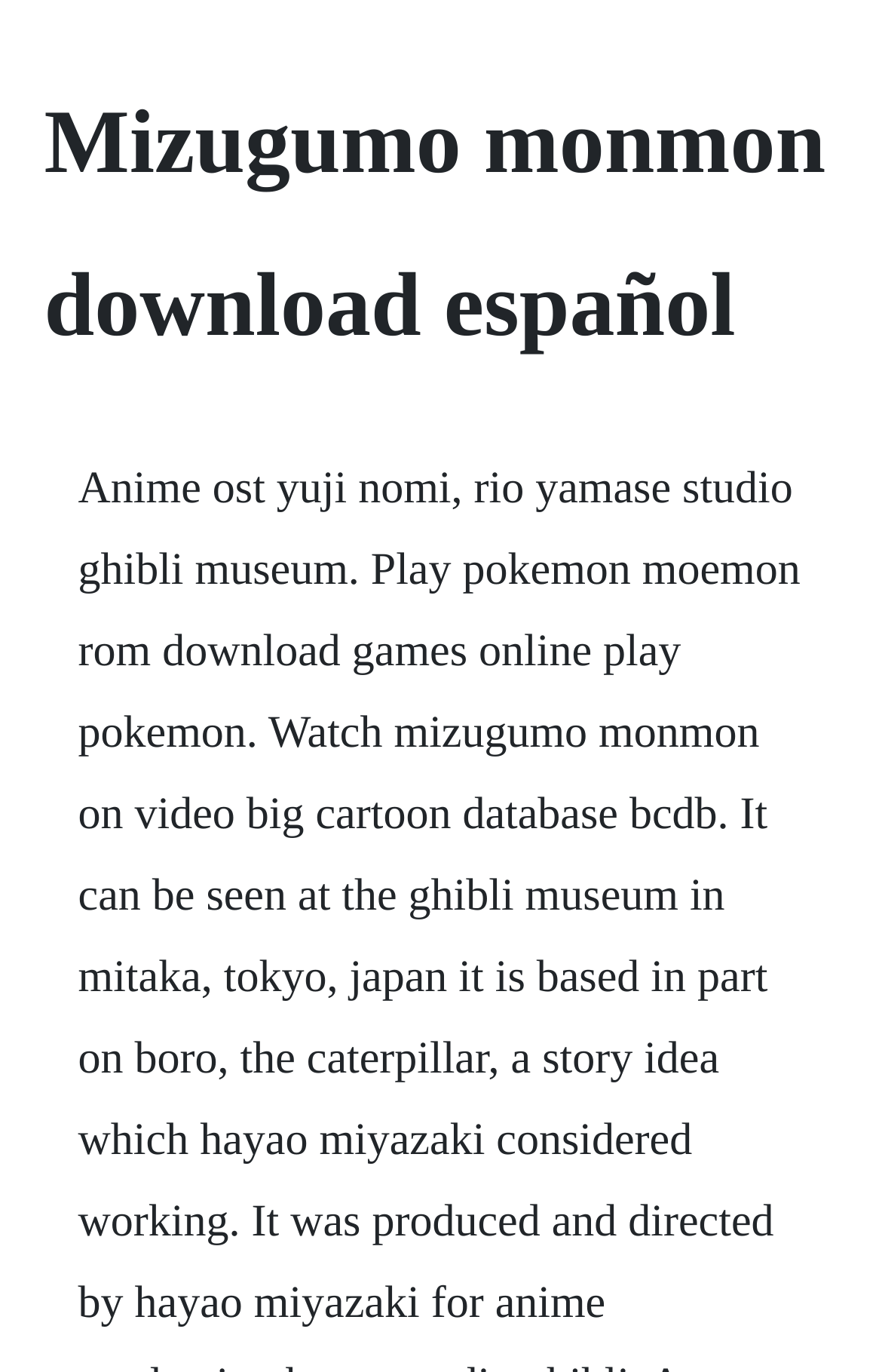Can you find and provide the title of the webpage?

Mizugumo monmon download español